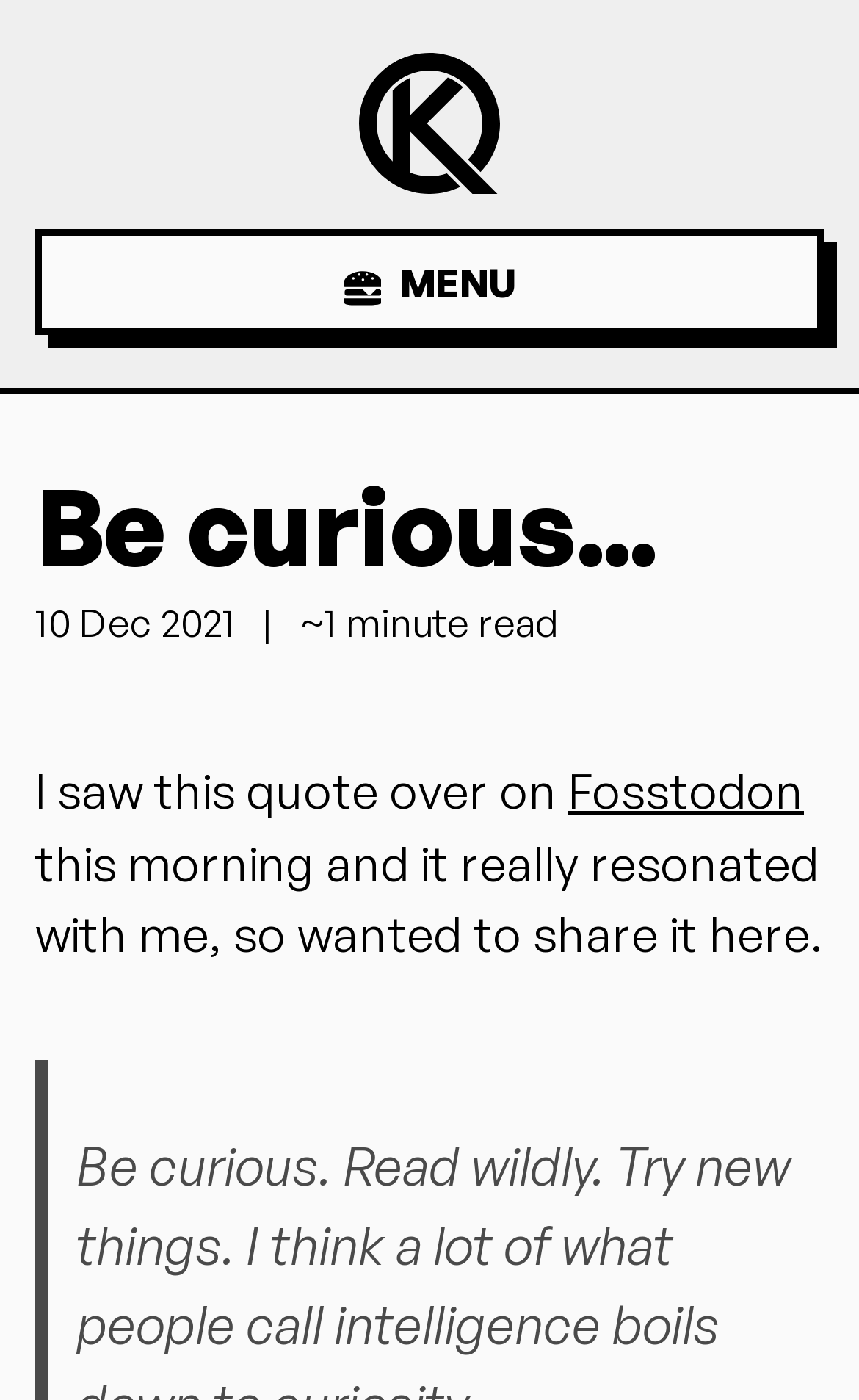Answer the question briefly using a single word or phrase: 
What is the date of the post?

10 Dec 2021